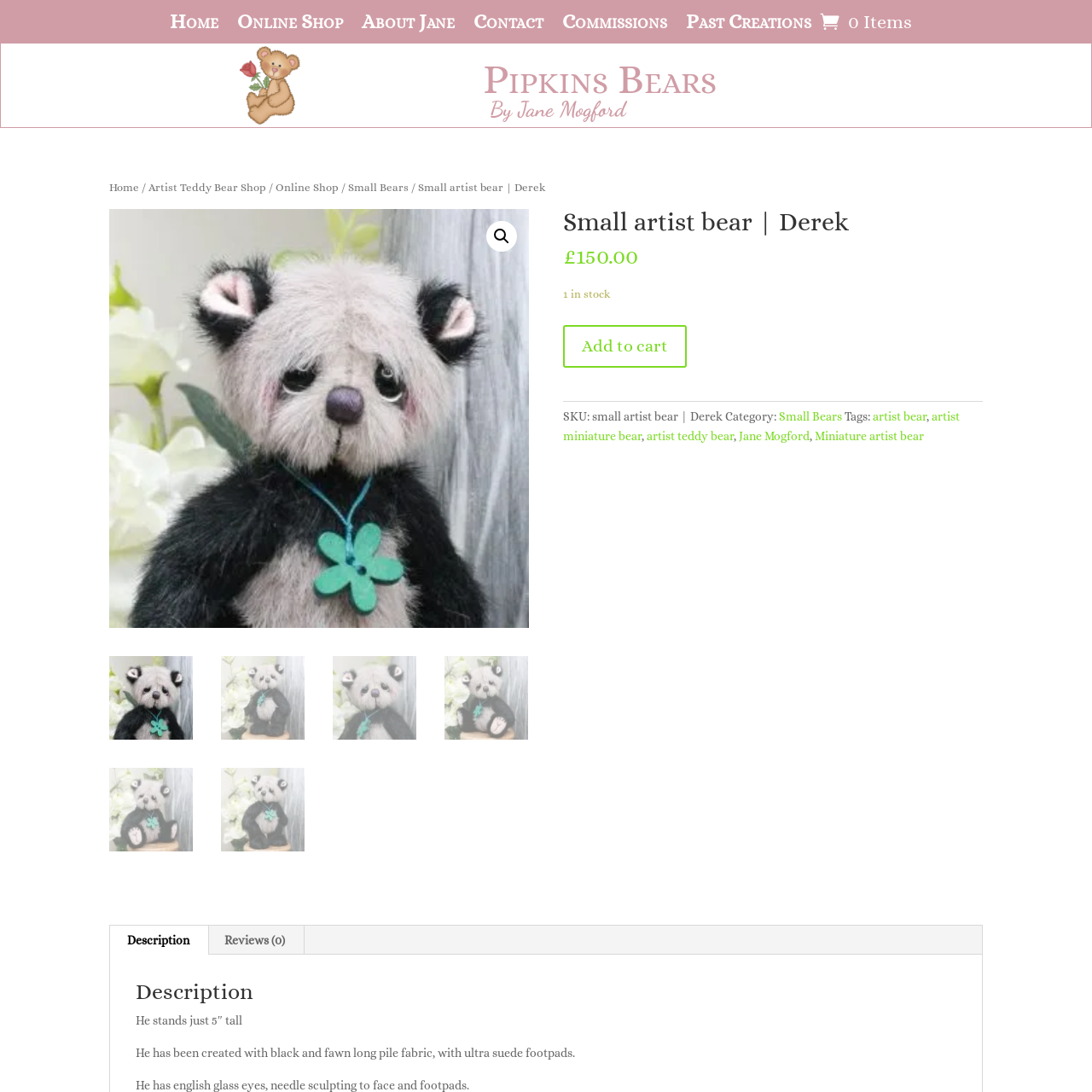Offer a detailed account of what is shown inside the red bounding box.

The image showcases a beautifully crafted artist teddy bear named "Derek." Standing at just 5 inches tall, Derek is a delightful representation of artisan skill, made from luxurious black and fawn long pile fabric. He features ultra suede footpads, offering a touch of sophistication and comfort. The bear's expressive face is enhanced by needle sculpting techniques and is furnished with exquisite English glass eyes, giving him a lifelike appearance. This charming piece is a part of Pipkins Bears, designed by Jane Mogford, who emphasizes intricate detail and quality in her work. Derek is currently available for purchase at £150.00, with one item in stock, making him an exclusive addition for collectors and teddy bear enthusiasts alike.